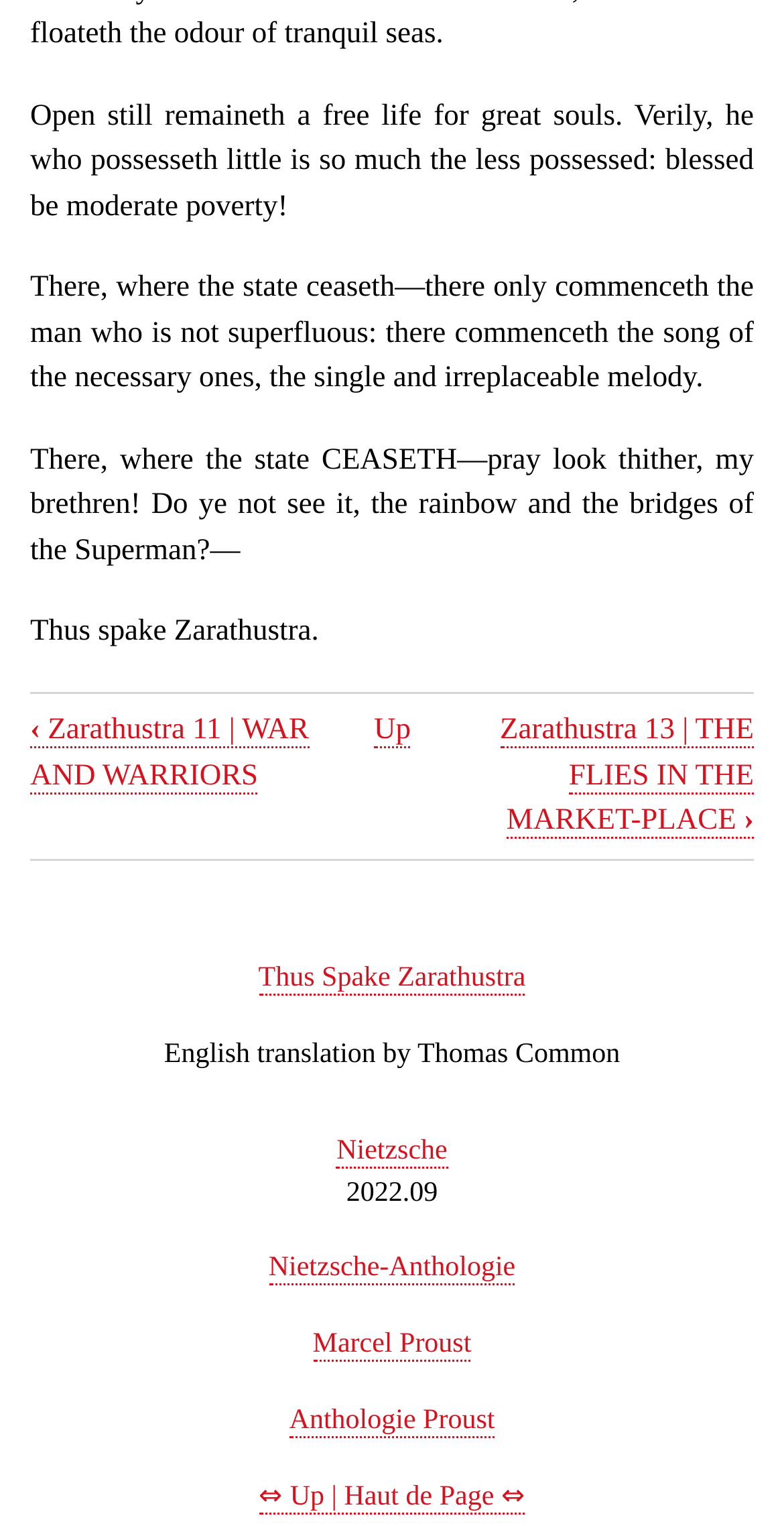Given the element description "Let me choose" in the screenshot, predict the bounding box coordinates of that UI element.

None